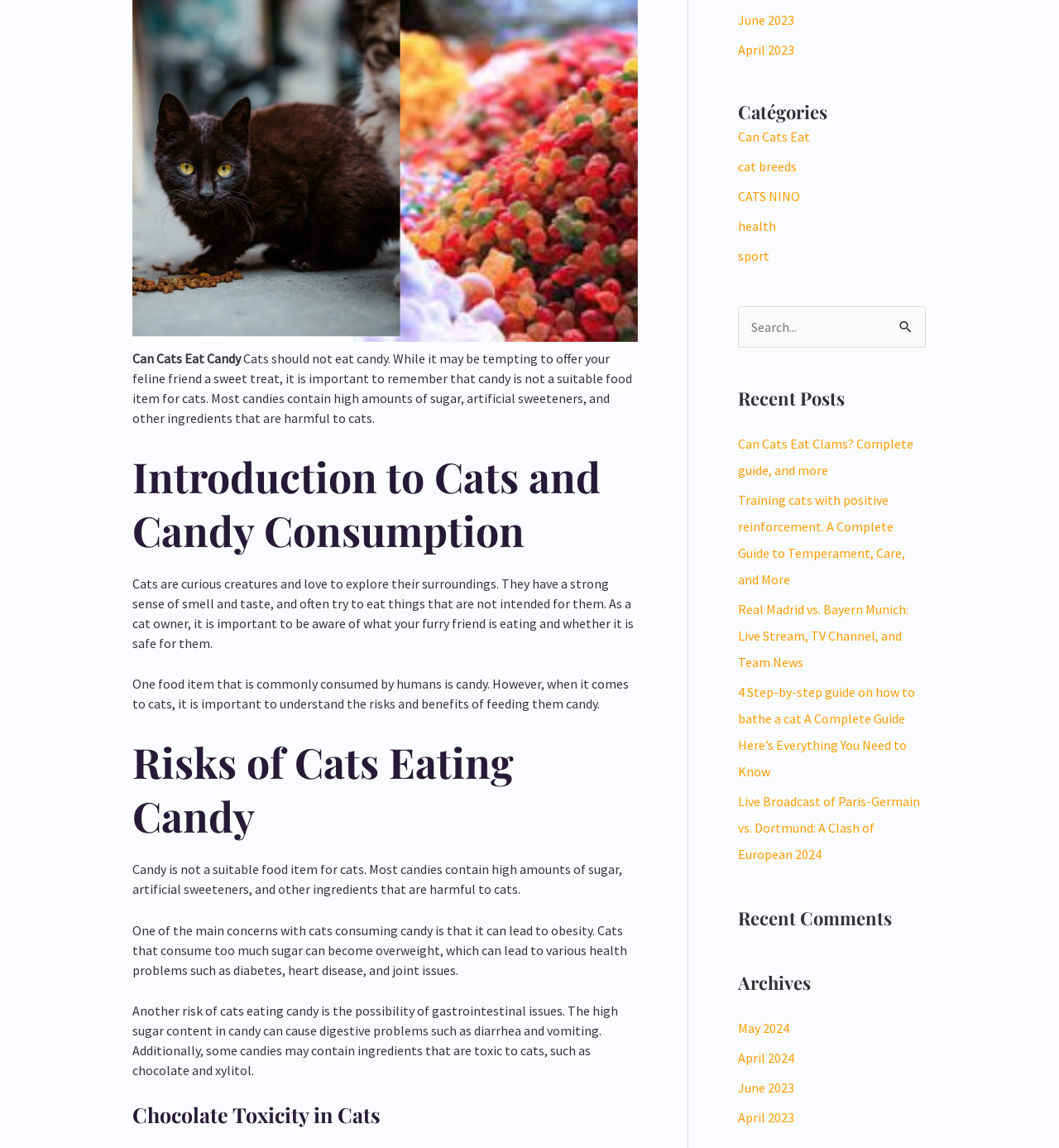Find the bounding box coordinates of the element you need to click on to perform this action: 'Click on 'June 2023''. The coordinates should be represented by four float values between 0 and 1, in the format [left, top, right, bottom].

[0.697, 0.01, 0.75, 0.024]